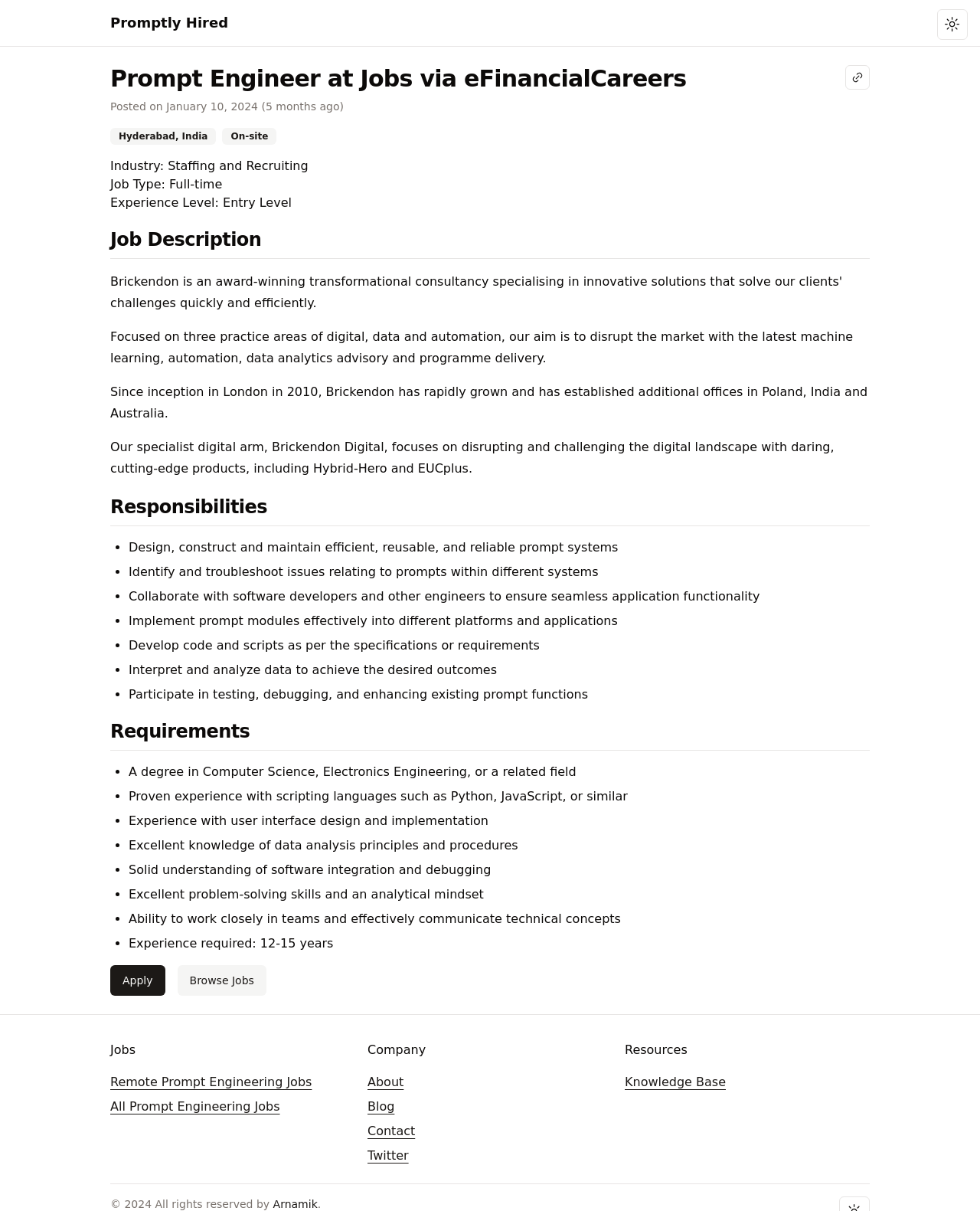Where is the job located?
Please respond to the question with a detailed and informative answer.

The job location can be found in the text 'Hyderabad, India' which is located below the job title and above the 'Industry:' section.